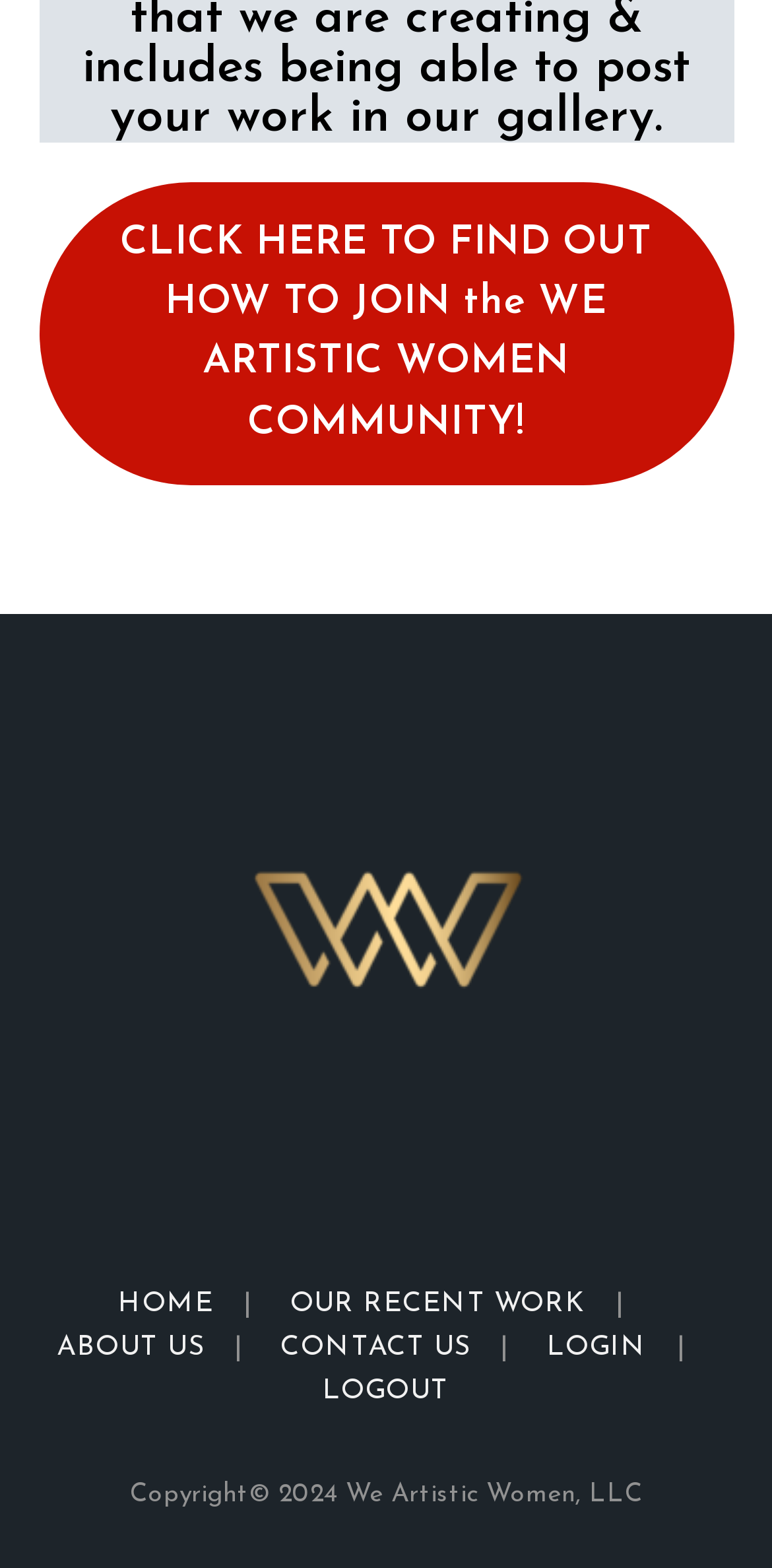Please answer the following question using a single word or phrase: What is the call-to-action on the webpage?

CLICK HERE TO FIND OUT HOW TO JOIN